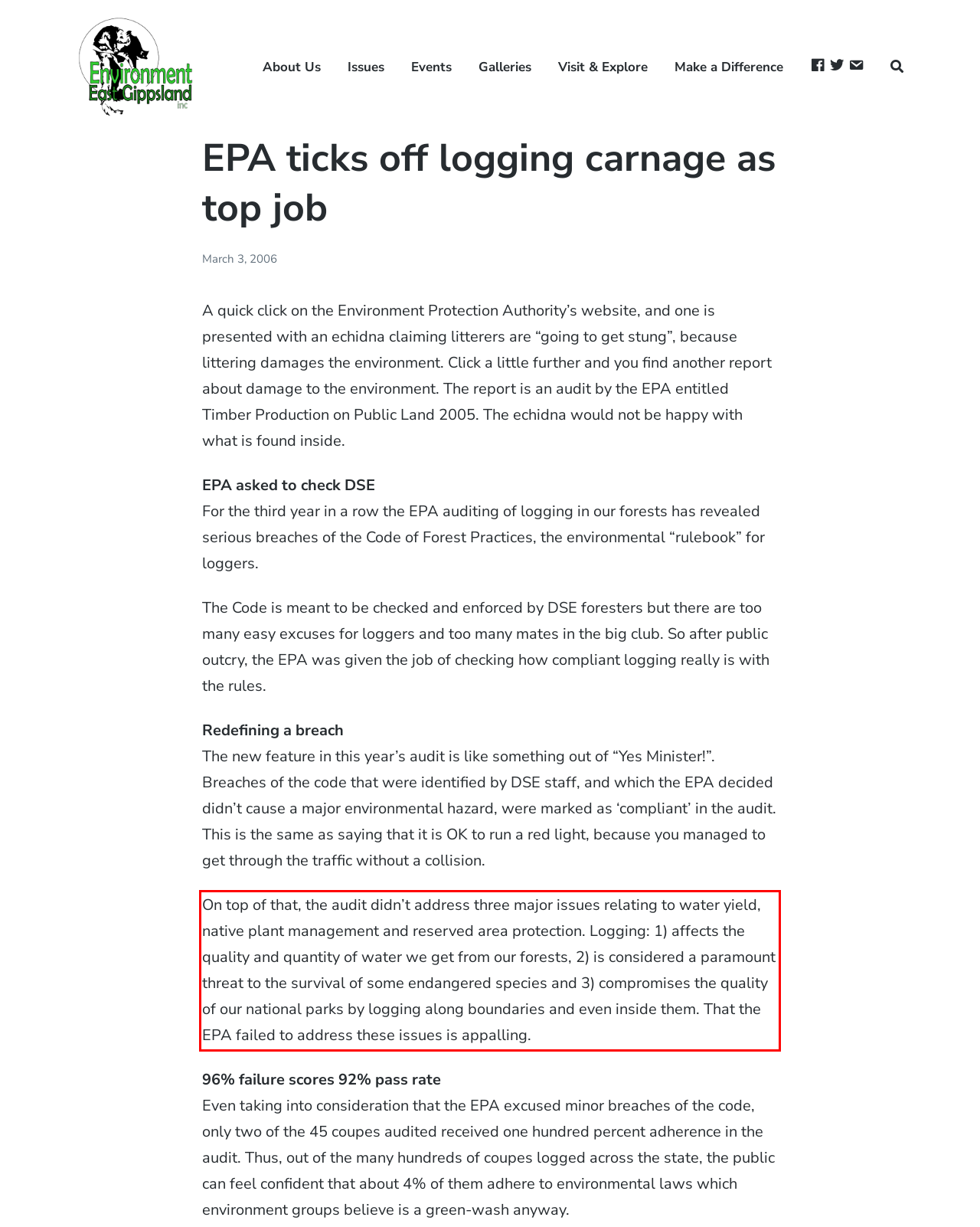Identify the text inside the red bounding box in the provided webpage screenshot and transcribe it.

On top of that, the audit didn’t address three major issues relating to water yield, native plant management and reserved area protection. Logging: 1) affects the quality and quantity of water we get from our forests, 2) is considered a paramount threat to the survival of some endangered species and 3) compromises the quality of our national parks by logging along boundaries and even inside them. That the EPA failed to address these issues is appalling.